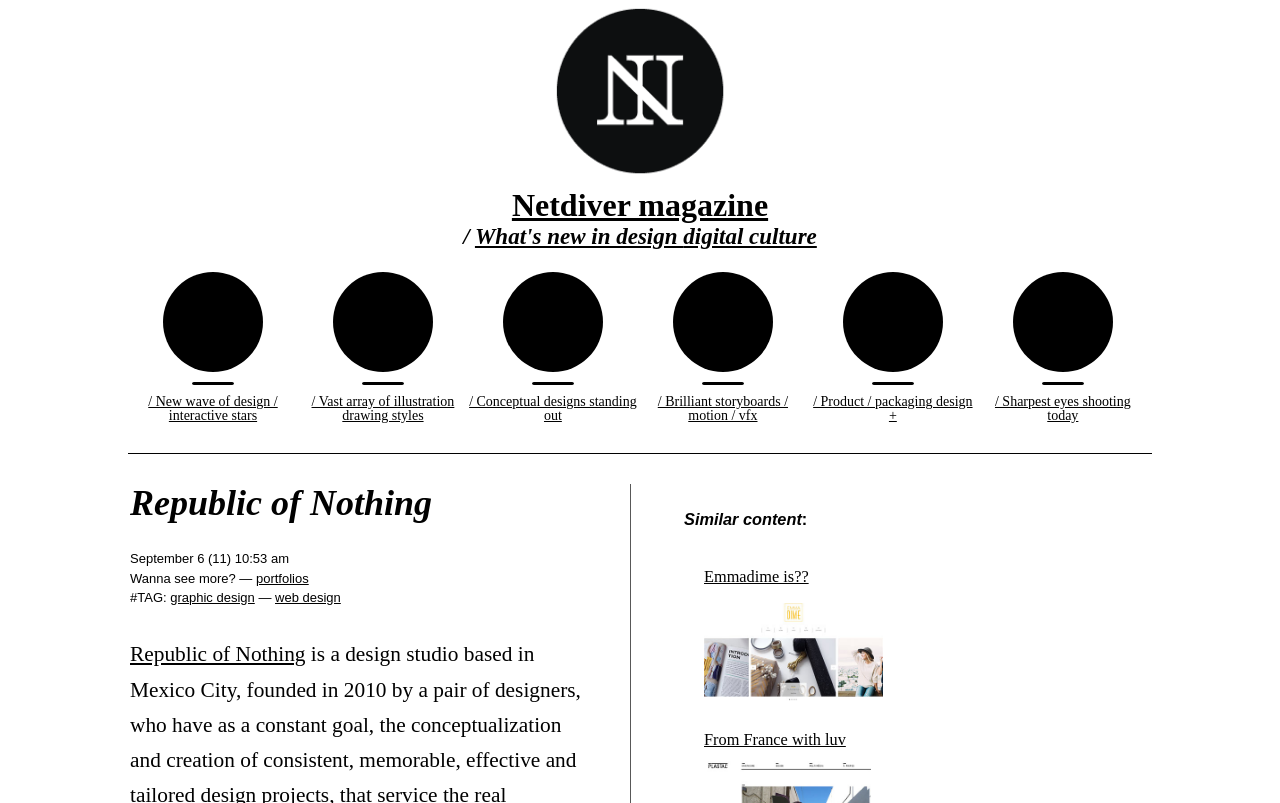Please analyze the image and provide a thorough answer to the question:
How many links are there in the 'Similar content:' section?

The 'Similar content:' section is located at the bottom of the webpage and contains three links: 'Emmadime is??', '', and 'From France with luv'.